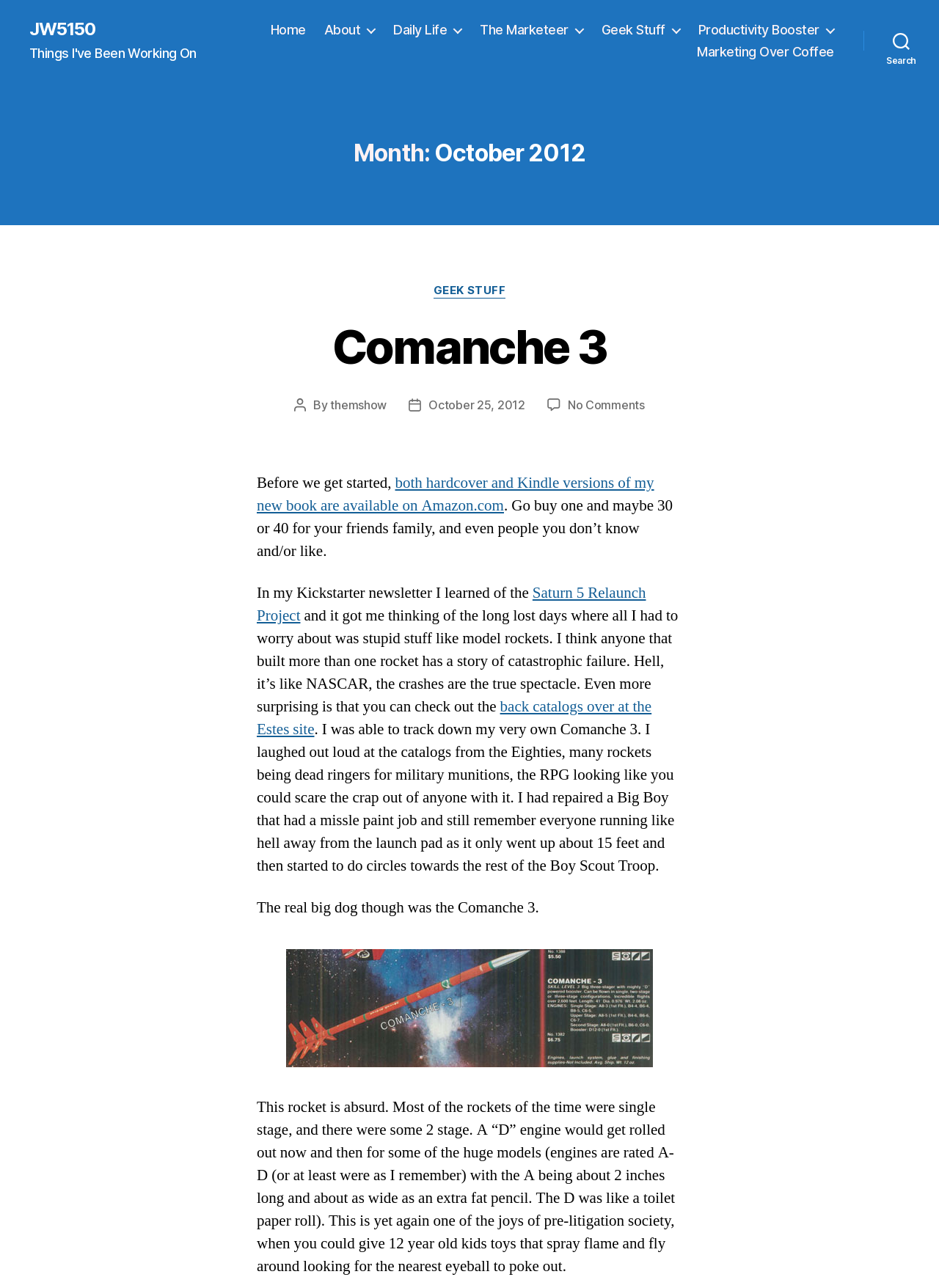Elaborate on the information and visuals displayed on the webpage.

This webpage appears to be a blog post from October 2012, titled "Comanche 3". At the top, there is a navigation bar with 7 links: "Home", "About", "Daily Life", "The Marketeer", "Geek Stuff", "Productivity Booster", and "Marketing Over Coffee". To the right of the navigation bar, there is a search button.

Below the navigation bar, there is a header section with the title "Month: October 2012" and a category label "GEEK STUFF". The main content of the page is a blog post about the author's experience with model rockets, specifically the Comanche 3. The post is divided into several paragraphs, with links to other websites and resources, such as Amazon.com and the Estes model rocket website.

There is an image embedded in the post, which appears to be a picture of the Comanche 3 rocket. The image is located near the bottom of the page. The post also includes links to other related articles, such as "No Comments on Comanche 3".

At the top left of the page, there is a link to "JW5150", which may be the author's name or a related website. The page also has a header section with the title "Post author" and "Post date", which indicates that the post was written by "themshow" on October 25, 2012.